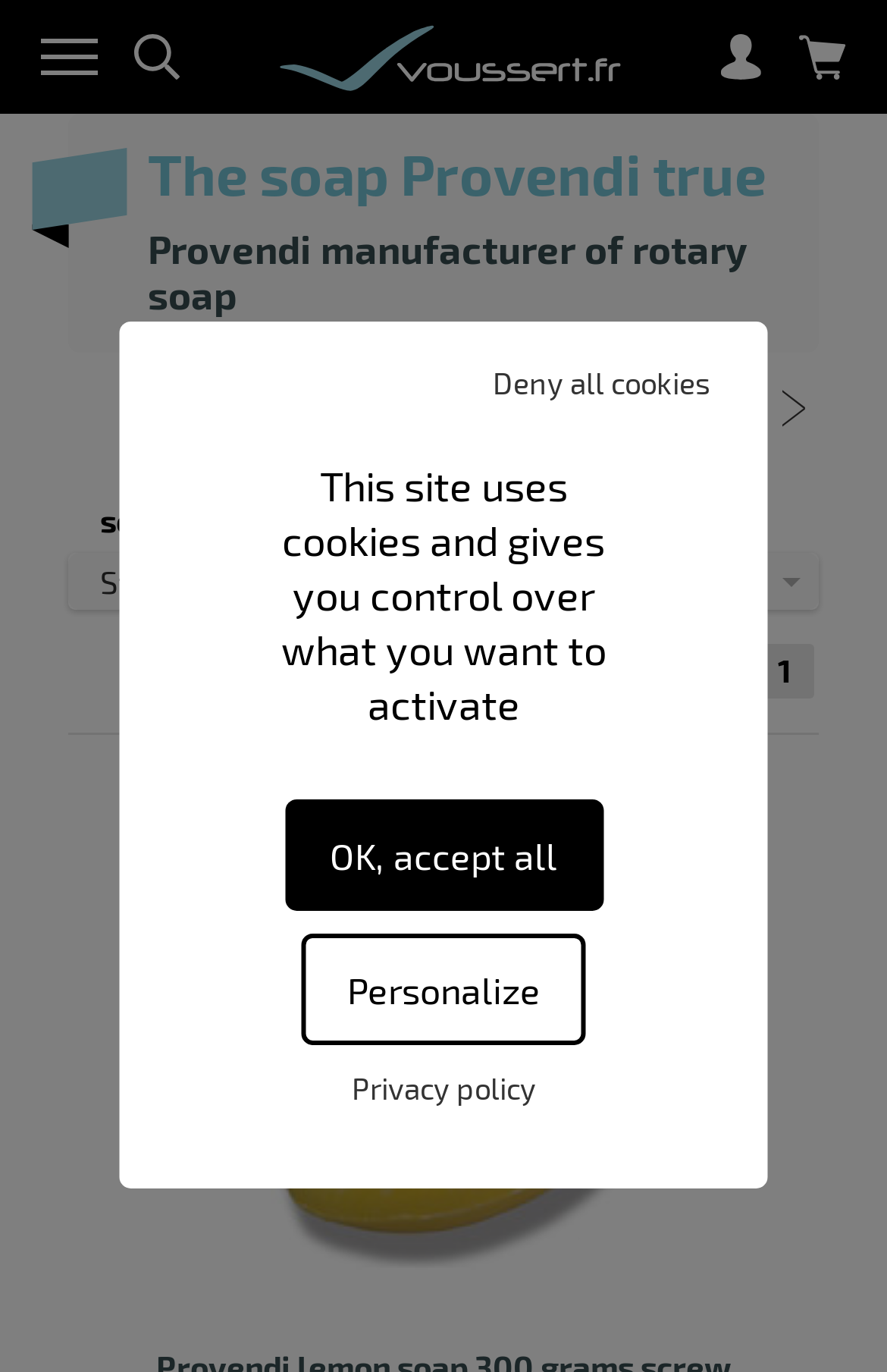Please analyze the image and give a detailed answer to the question:
What is the current page number?

The current page number can be found at the bottom of the webpage, where it is written 'Page 1 on 1'.